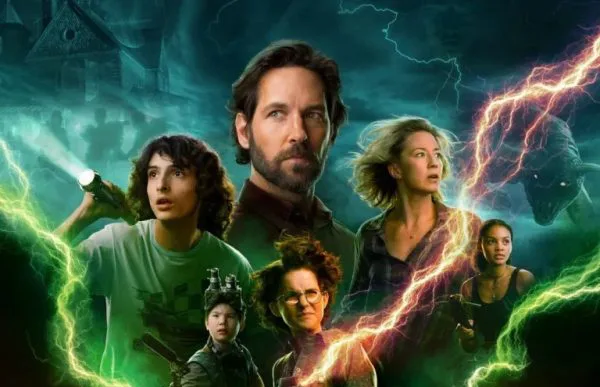What is the expression on Finn Wolfhard's face?
Use the information from the screenshot to give a comprehensive response to the question.

According to the caption, Finn Wolfhard holds a flashlight with an expression of determination, indicating that his facial expression conveys a sense of resolve and commitment.